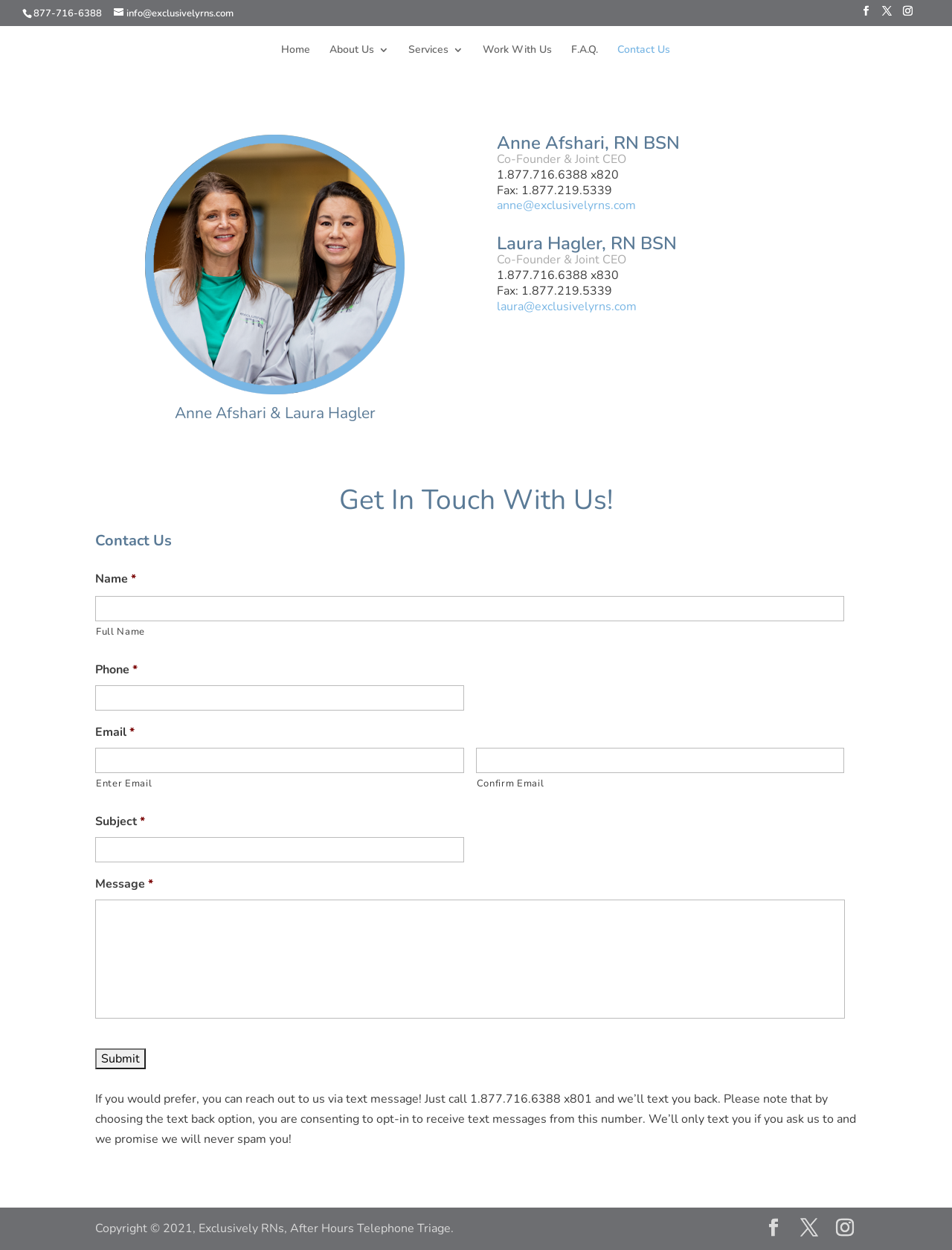Locate the bounding box coordinates of the area you need to click to fulfill this instruction: 'Send an email to info@exclusivelyrns.com'. The coordinates must be in the form of four float numbers ranging from 0 to 1: [left, top, right, bottom].

[0.12, 0.005, 0.245, 0.016]